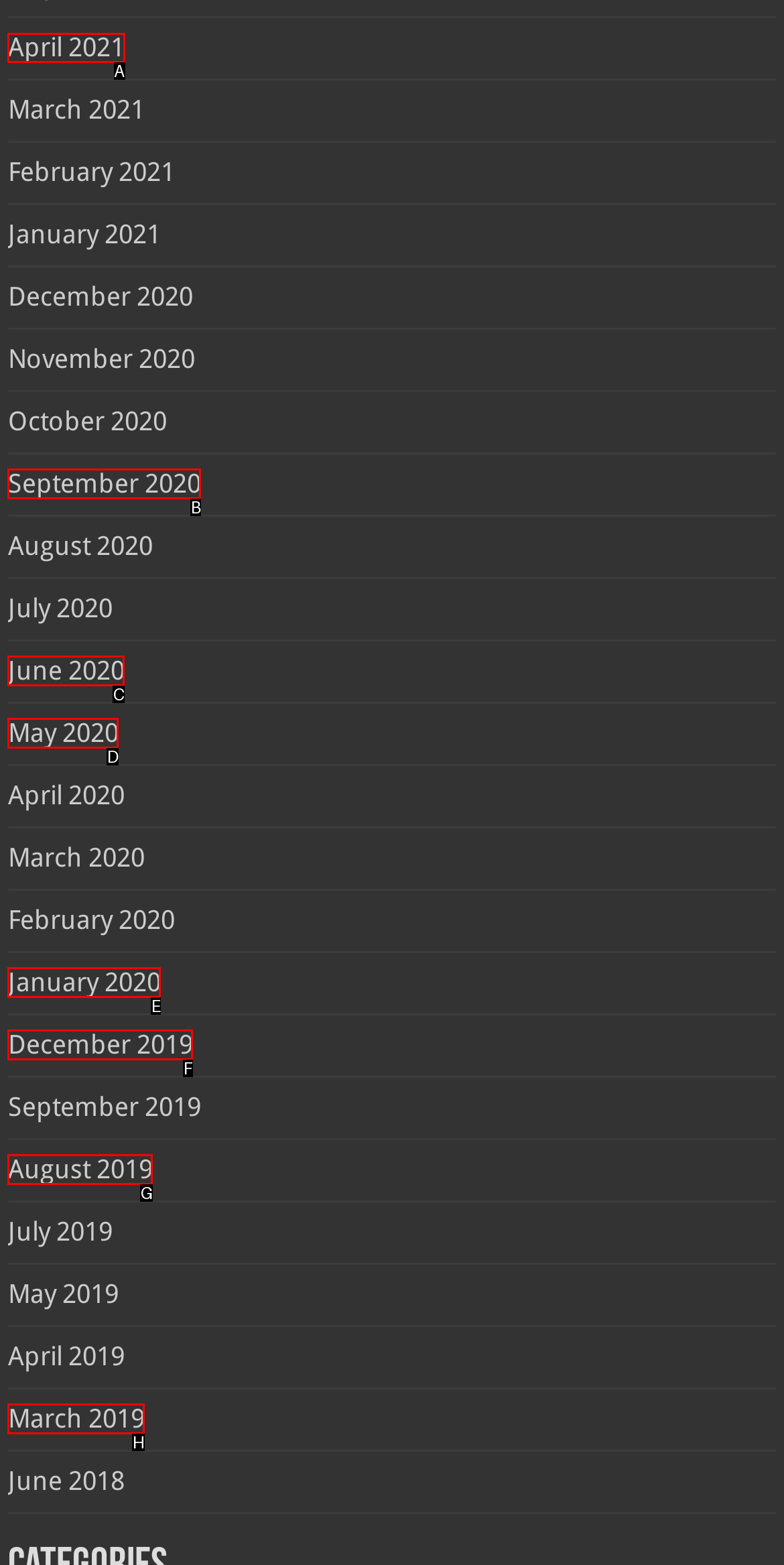Choose the letter of the option you need to click to view April 2021. Answer with the letter only.

A